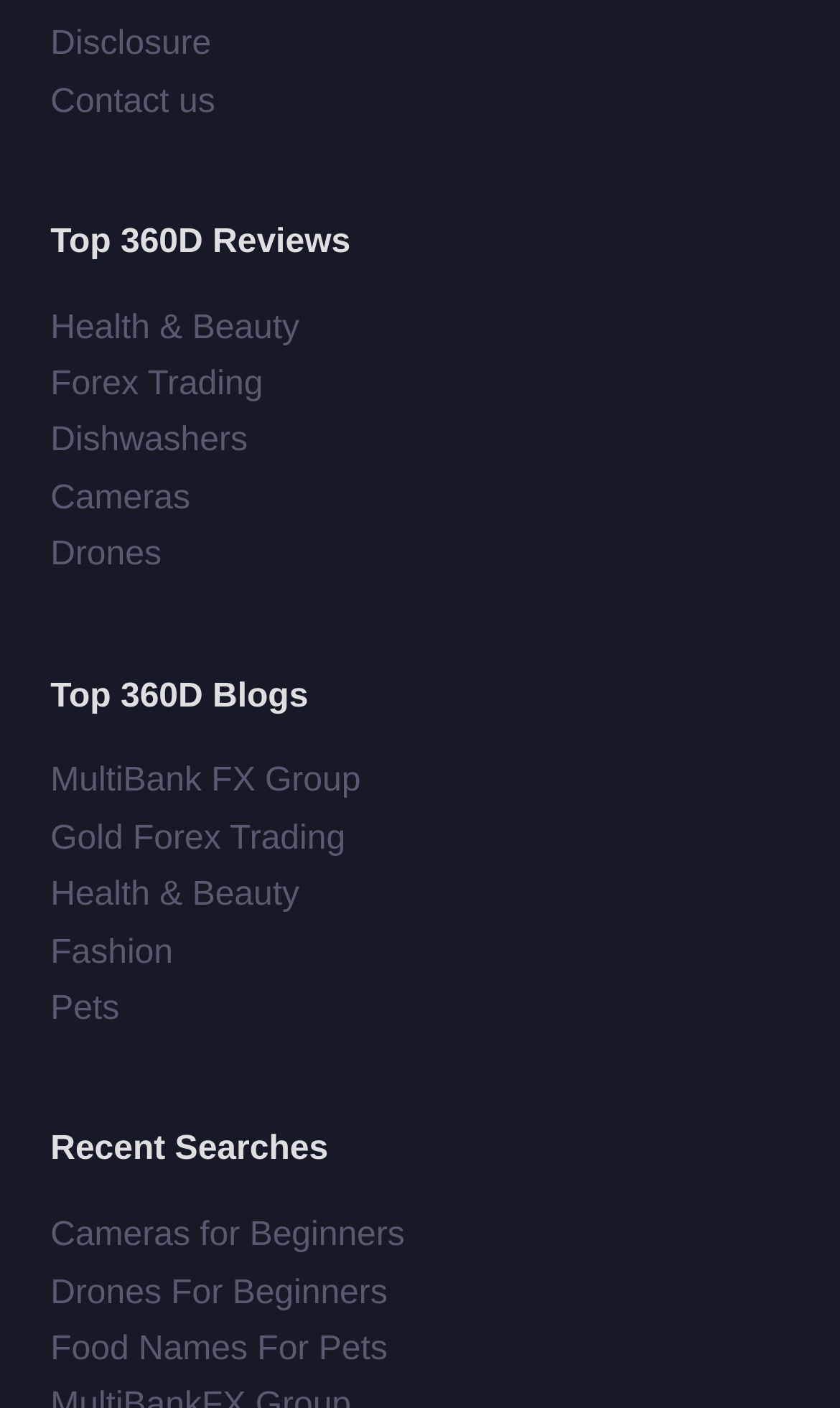Specify the bounding box coordinates of the area to click in order to execute this command: 'Explore Drones For Beginners'. The coordinates should consist of four float numbers ranging from 0 to 1, and should be formatted as [left, top, right, bottom].

[0.06, 0.905, 0.461, 0.931]